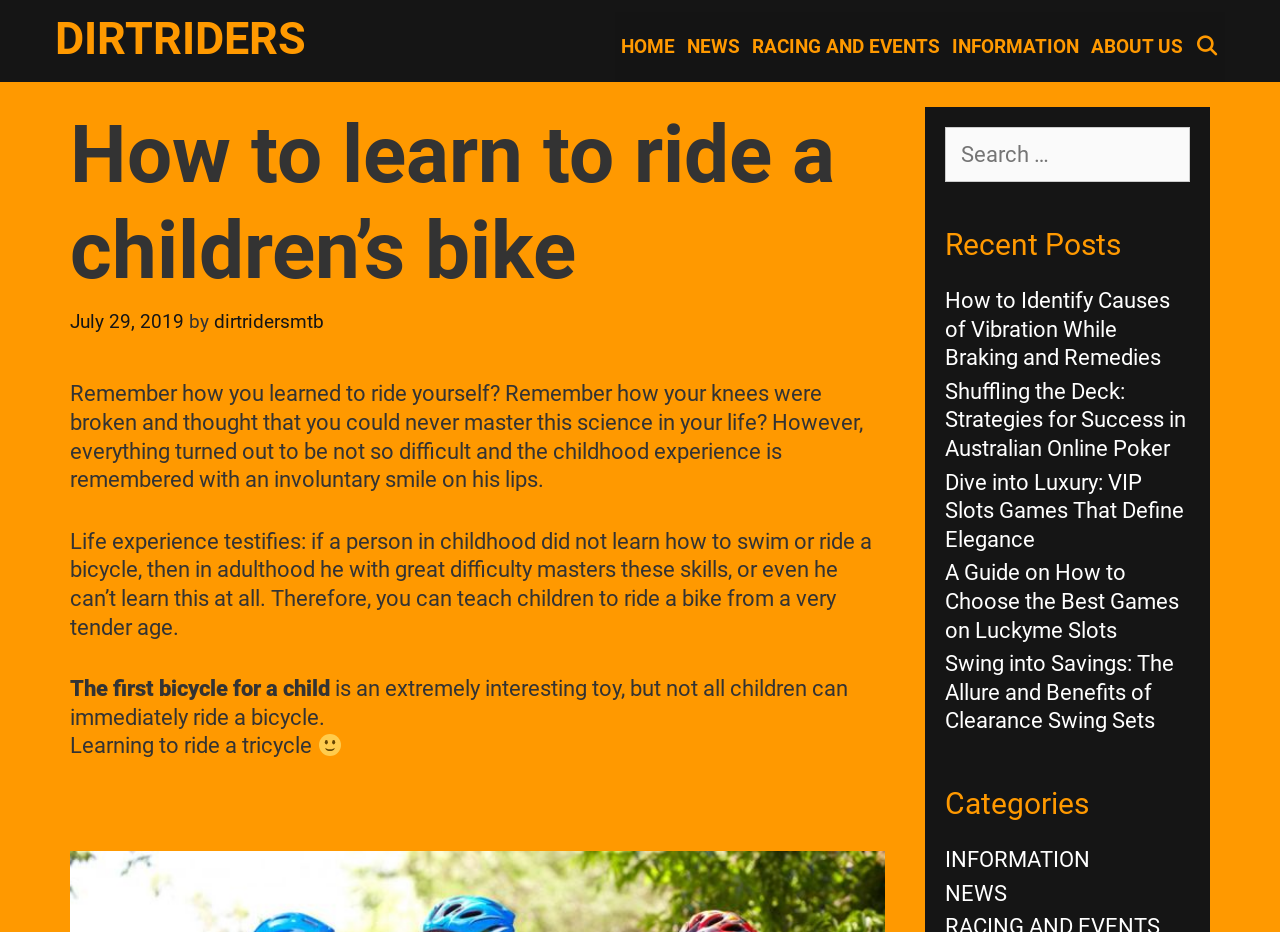Identify the bounding box coordinates of the area you need to click to perform the following instruction: "Leave a comment".

None